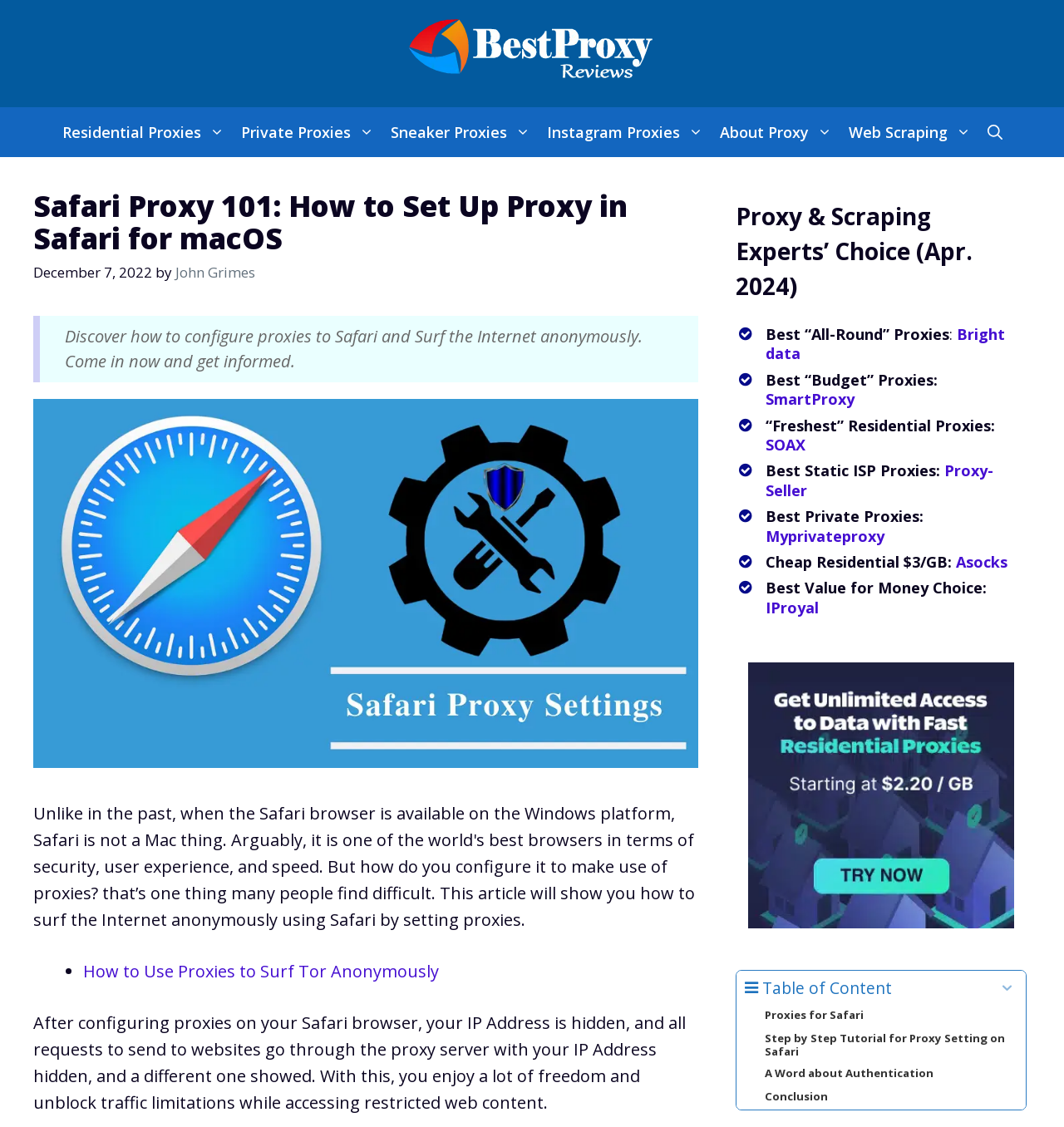Please find the bounding box coordinates of the element's region to be clicked to carry out this instruction: "Read the article 'Safari Proxy 101: How to Set Up Proxy in Safari for macOS'".

[0.031, 0.169, 0.656, 0.226]